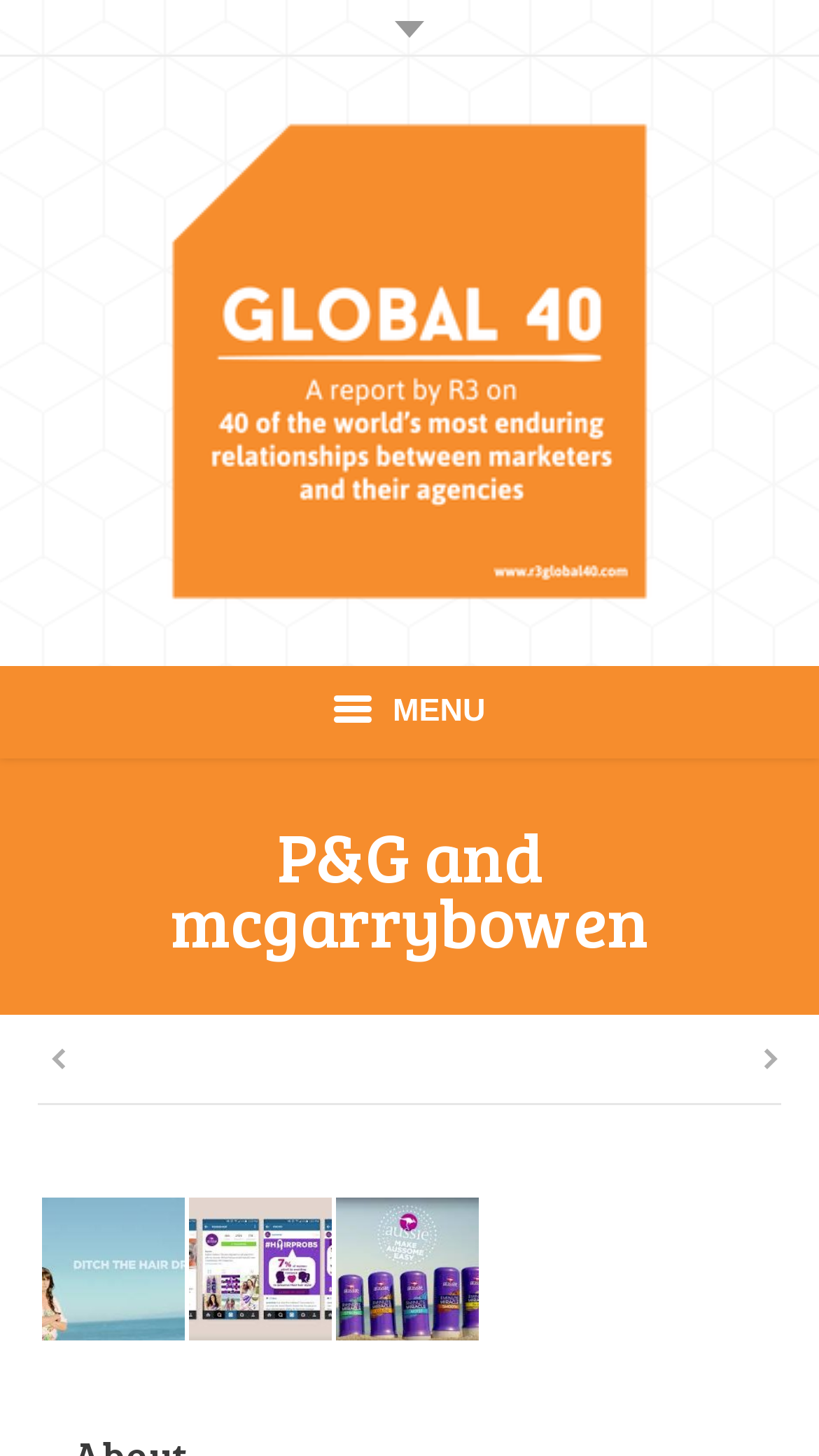Please give a short response to the question using one word or a phrase:
What is the last link in the menu?

CONTACT US